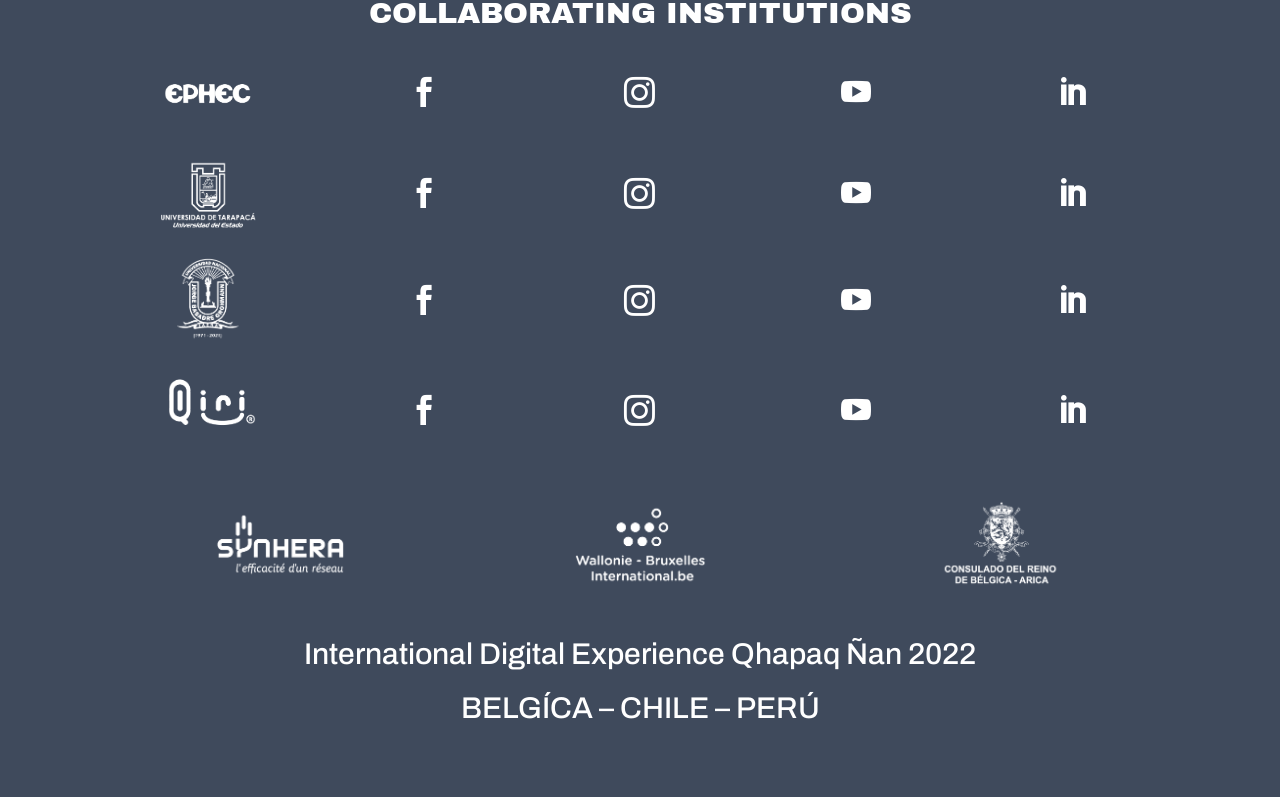Answer the question briefly using a single word or phrase: 
What is the position of the link with the text '' in the first row?

Second